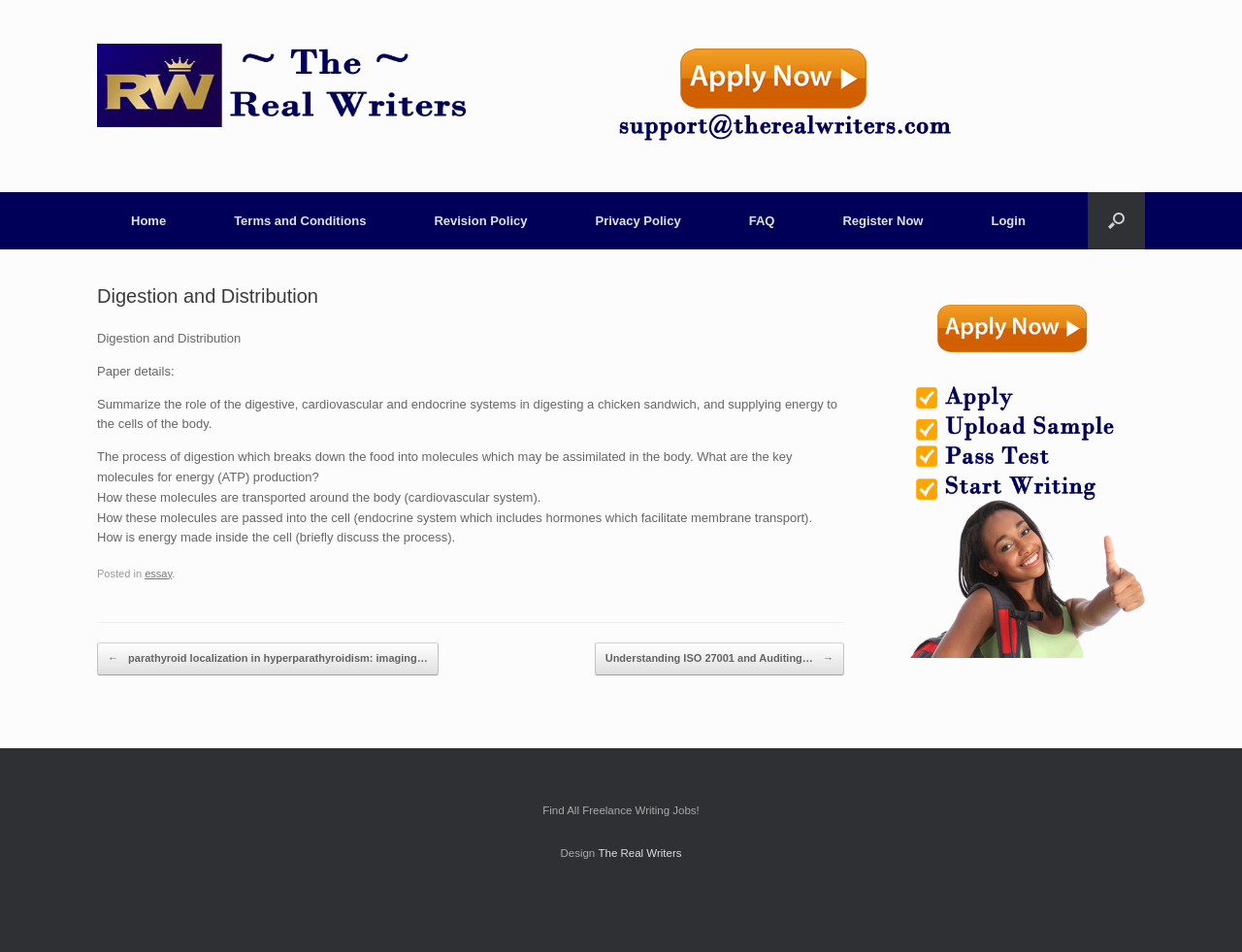Determine the bounding box of the UI element mentioned here: "Login". The coordinates must be in the format [left, top, right, bottom] with values ranging from 0 to 1.

[0.771, 0.201, 0.853, 0.262]